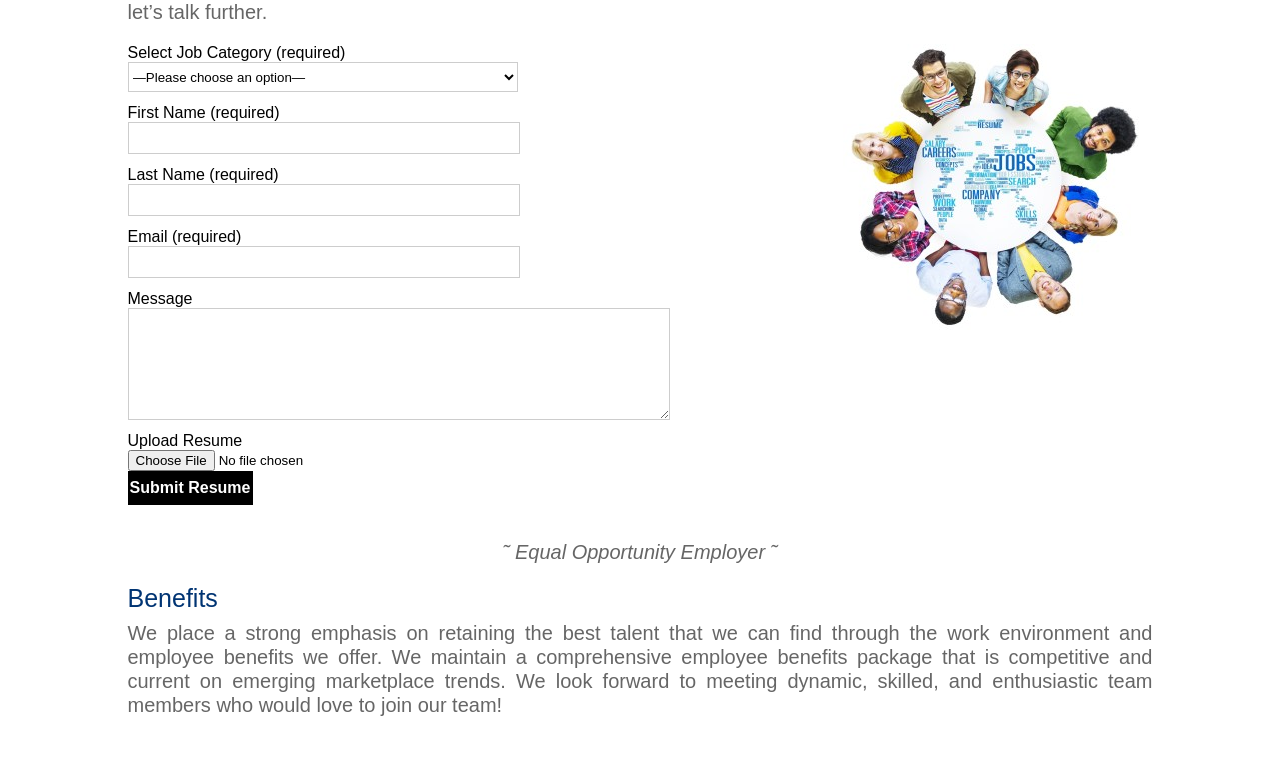Find the bounding box coordinates for the HTML element specified by: "value="Submit Resume"".

[0.1, 0.614, 0.197, 0.658]